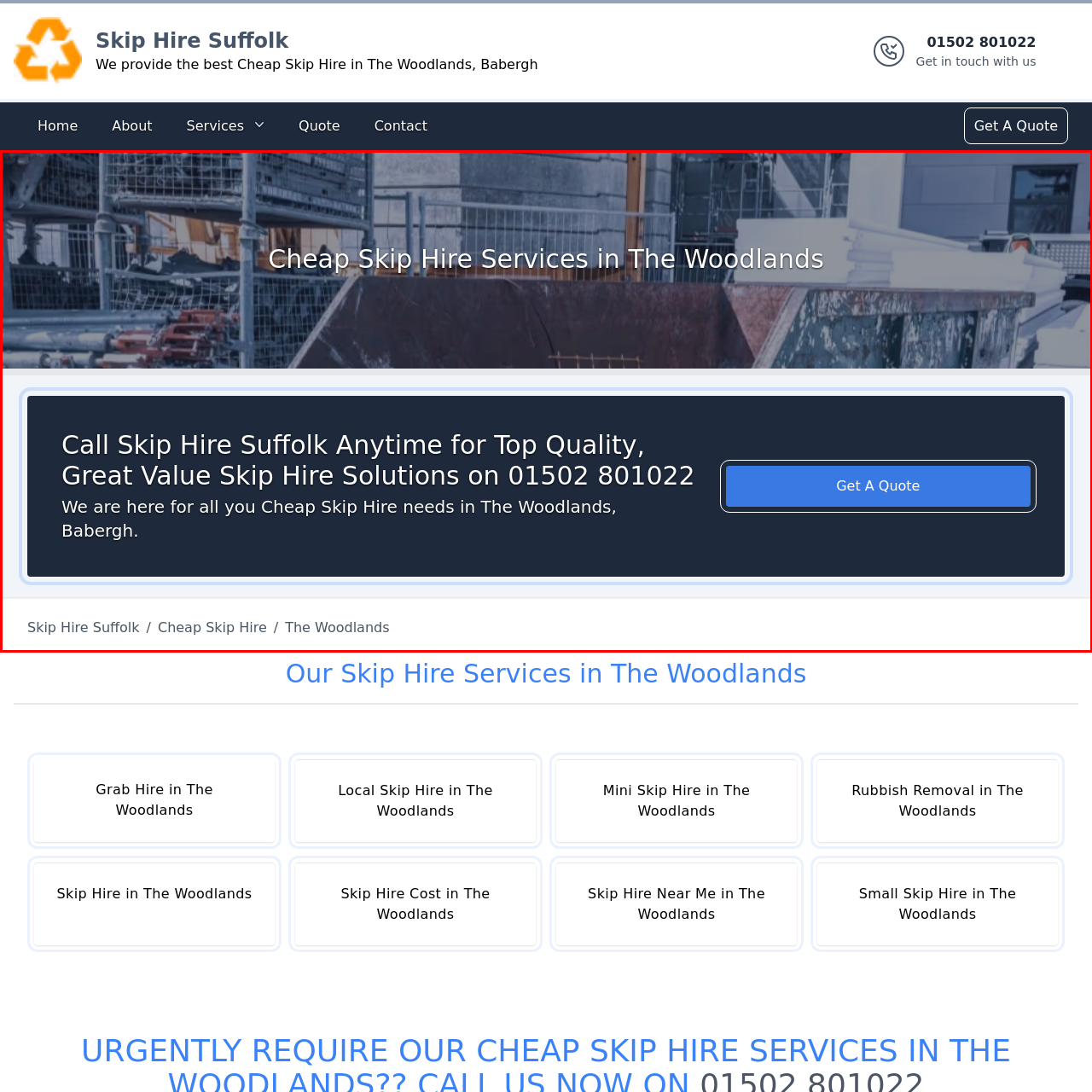Focus on the image marked by the red bounding box and offer an in-depth answer to the subsequent question based on the visual content: What is the purpose of the background images?

The background images feature skip containers and construction materials, which are relevant to the services offered by Skip Hire Suffolk, and help to visually reinforce the theme of waste management and construction support.